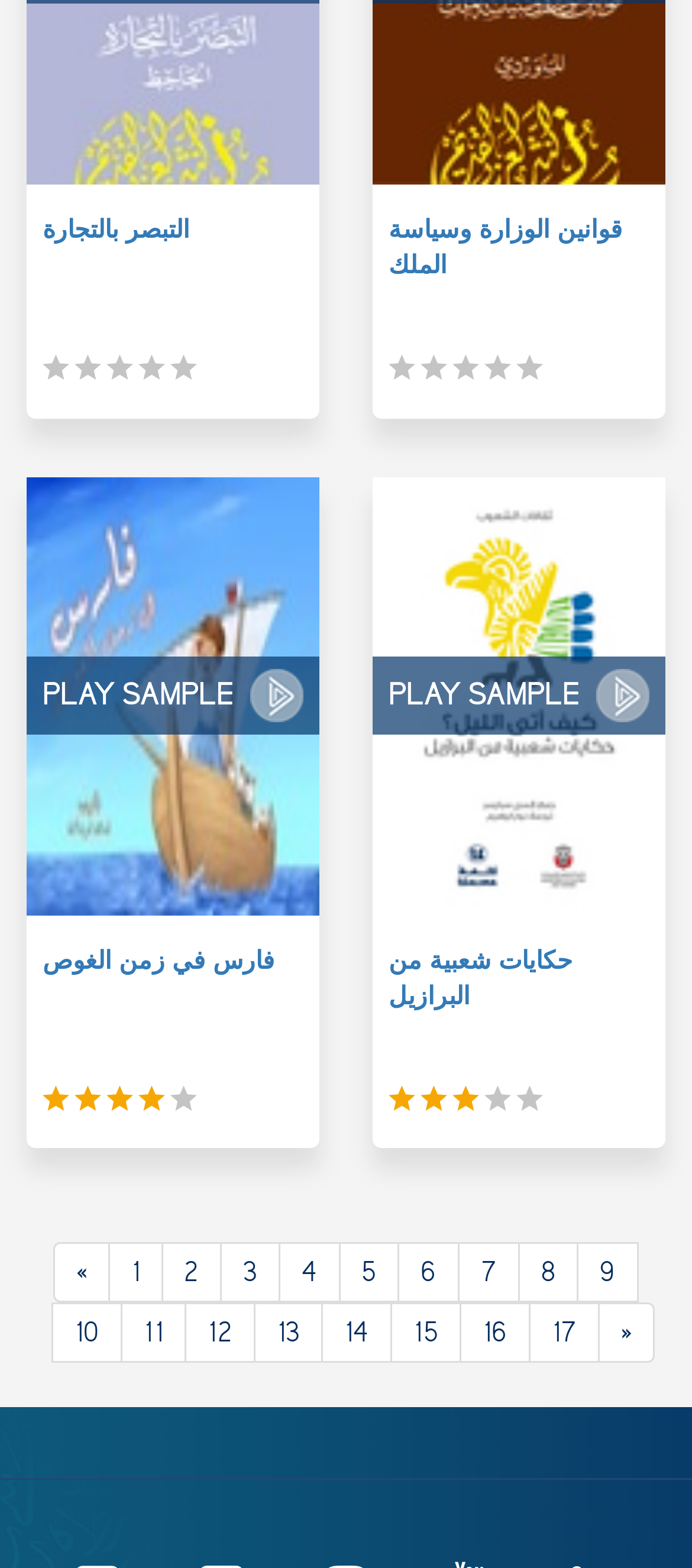Respond with a single word or phrase for the following question: 
How many 'PLAY SAMPLE' buttons are on the page?

2